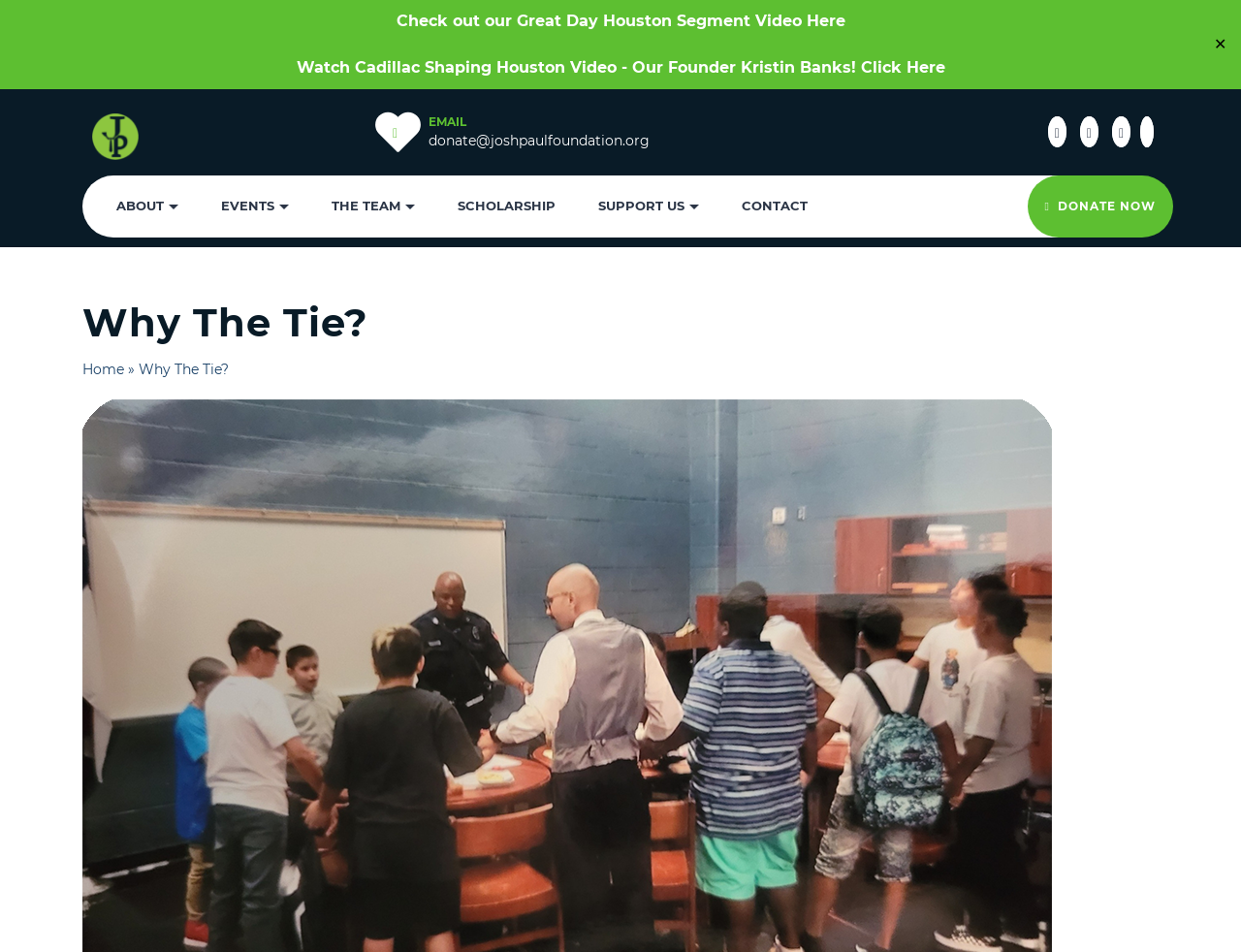How many links are there in the navigation menu? From the image, respond with a single word or brief phrase.

6